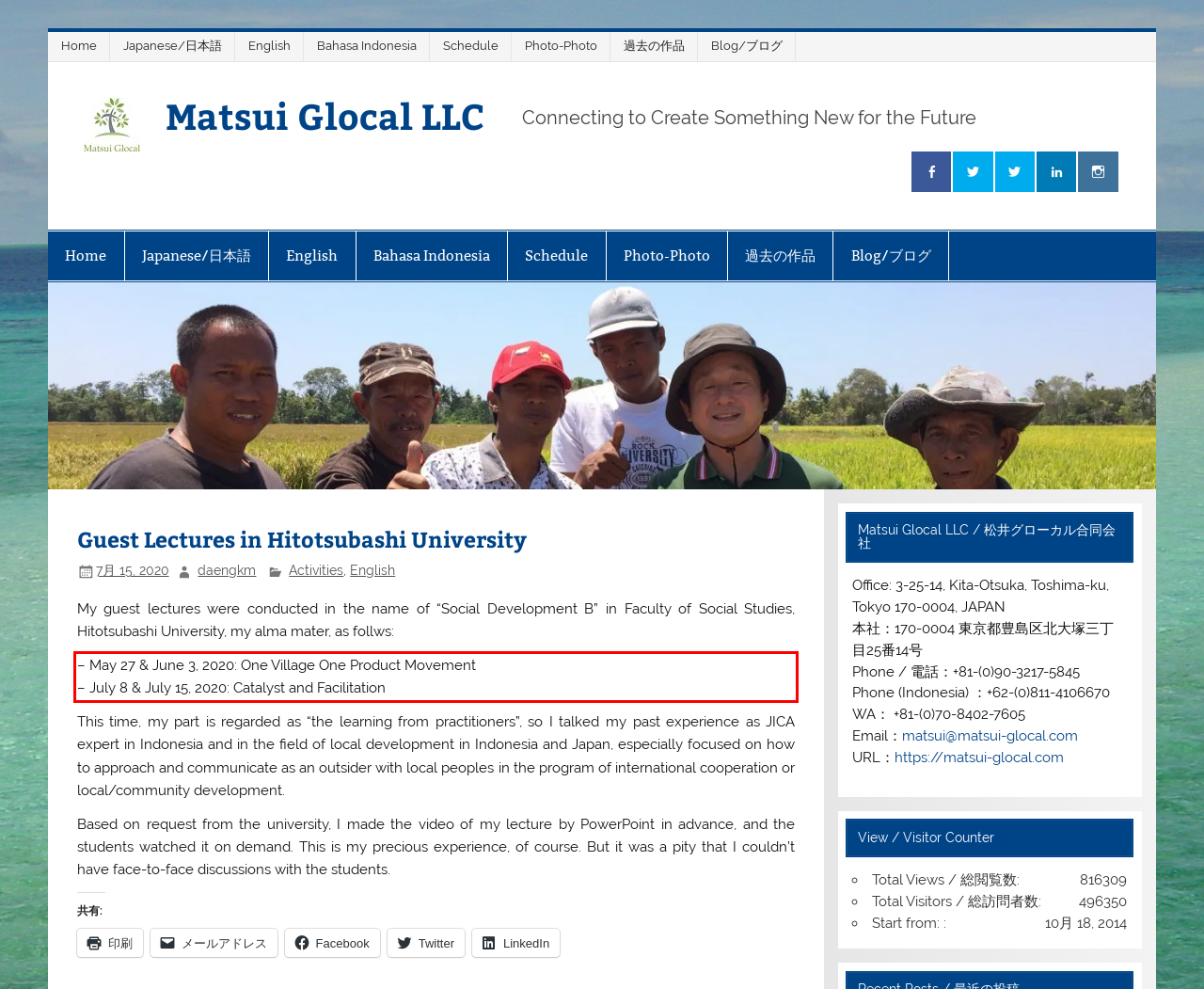Examine the screenshot of the webpage, locate the red bounding box, and perform OCR to extract the text contained within it.

– May 27 & June 3, 2020: One Village One Product Movement – July 8 & July 15, 2020: Catalyst and Facilitation